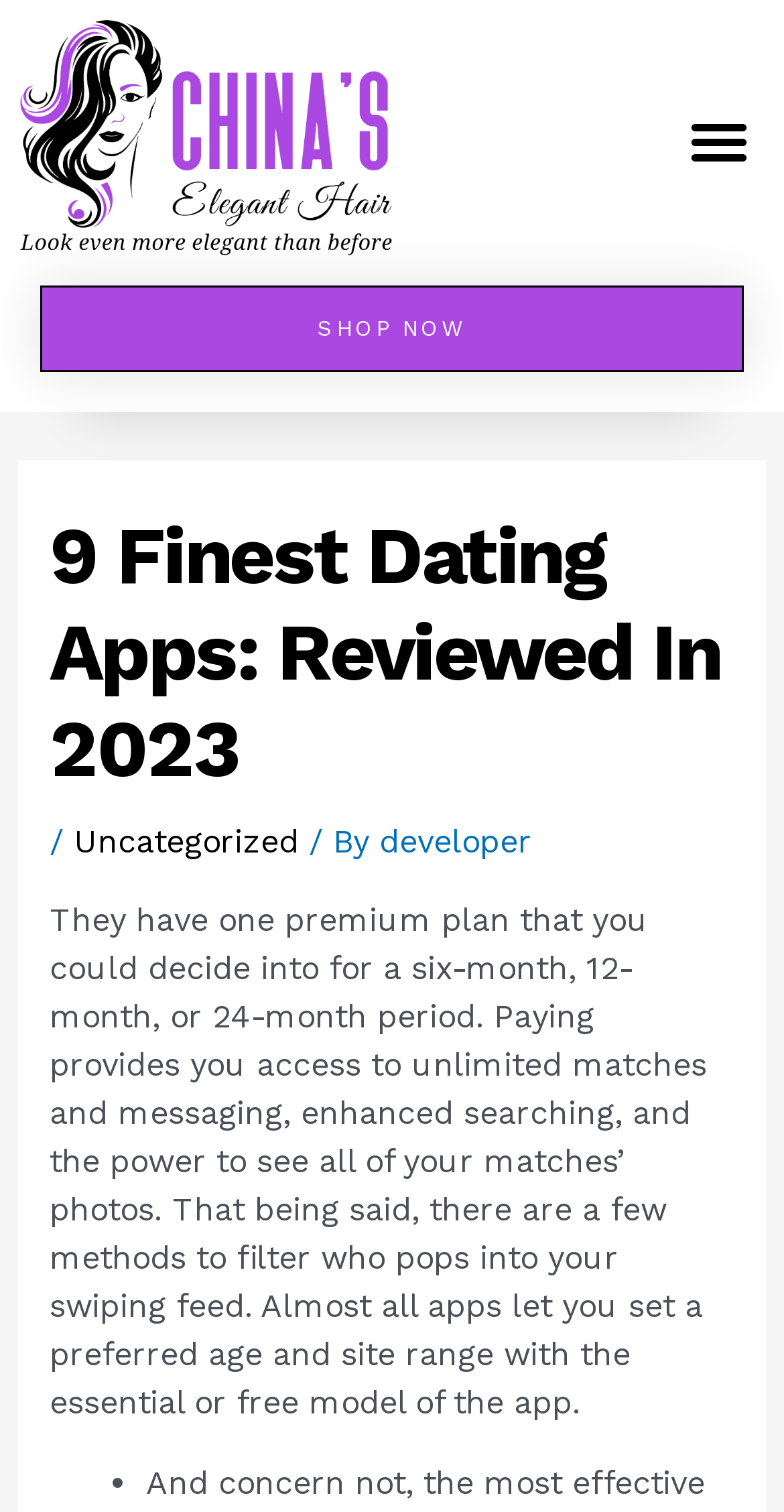Please identify the primary heading on the webpage and return its text.

9 Finest Dating Apps: Reviewed In 2023